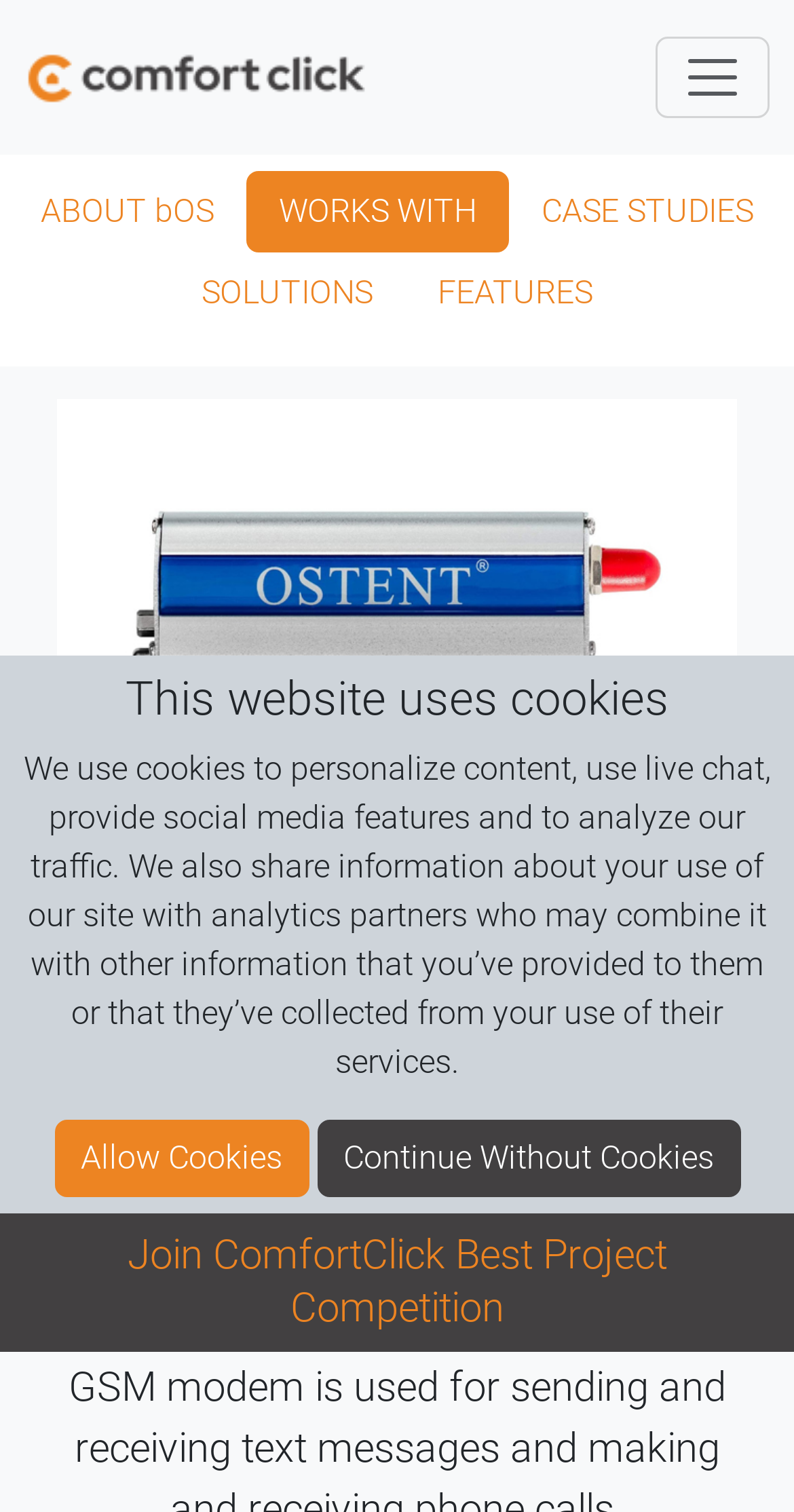Using the elements shown in the image, answer the question comprehensively: What is the name of the competition?

The competition name can be found by looking at the bottom of the webpage, where there is a link with the text 'Join ComfortClick Best Project Competition'.